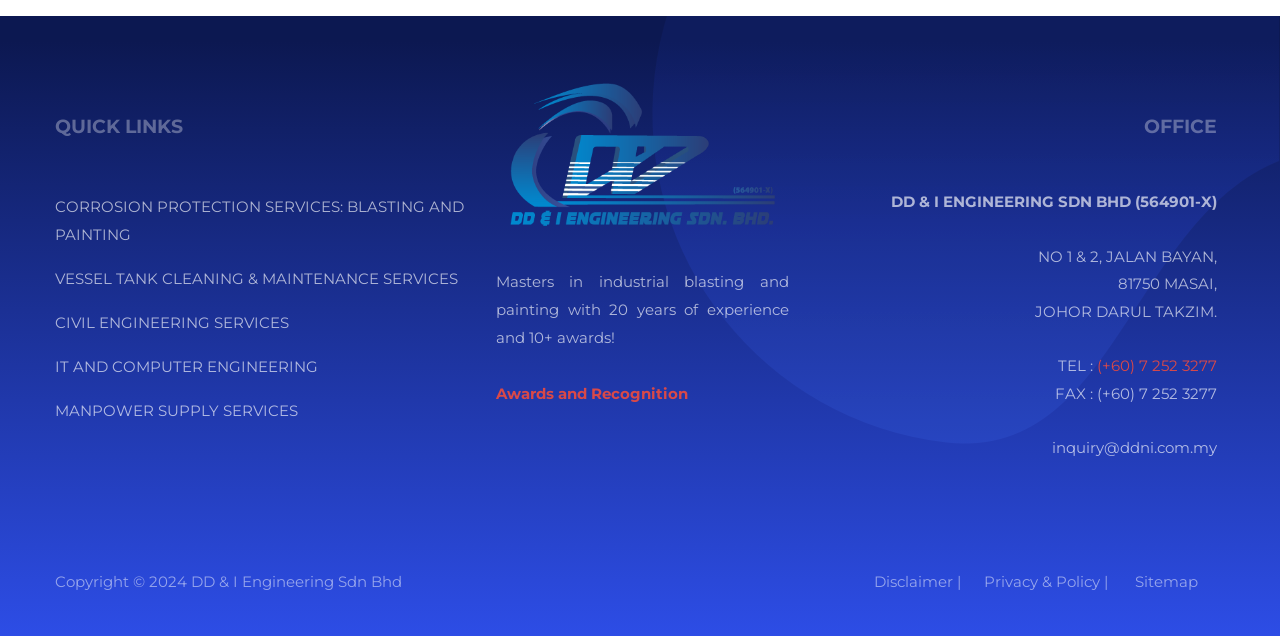What is the company's expertise?
Refer to the image and respond with a one-word or short-phrase answer.

industrial blasting and painting